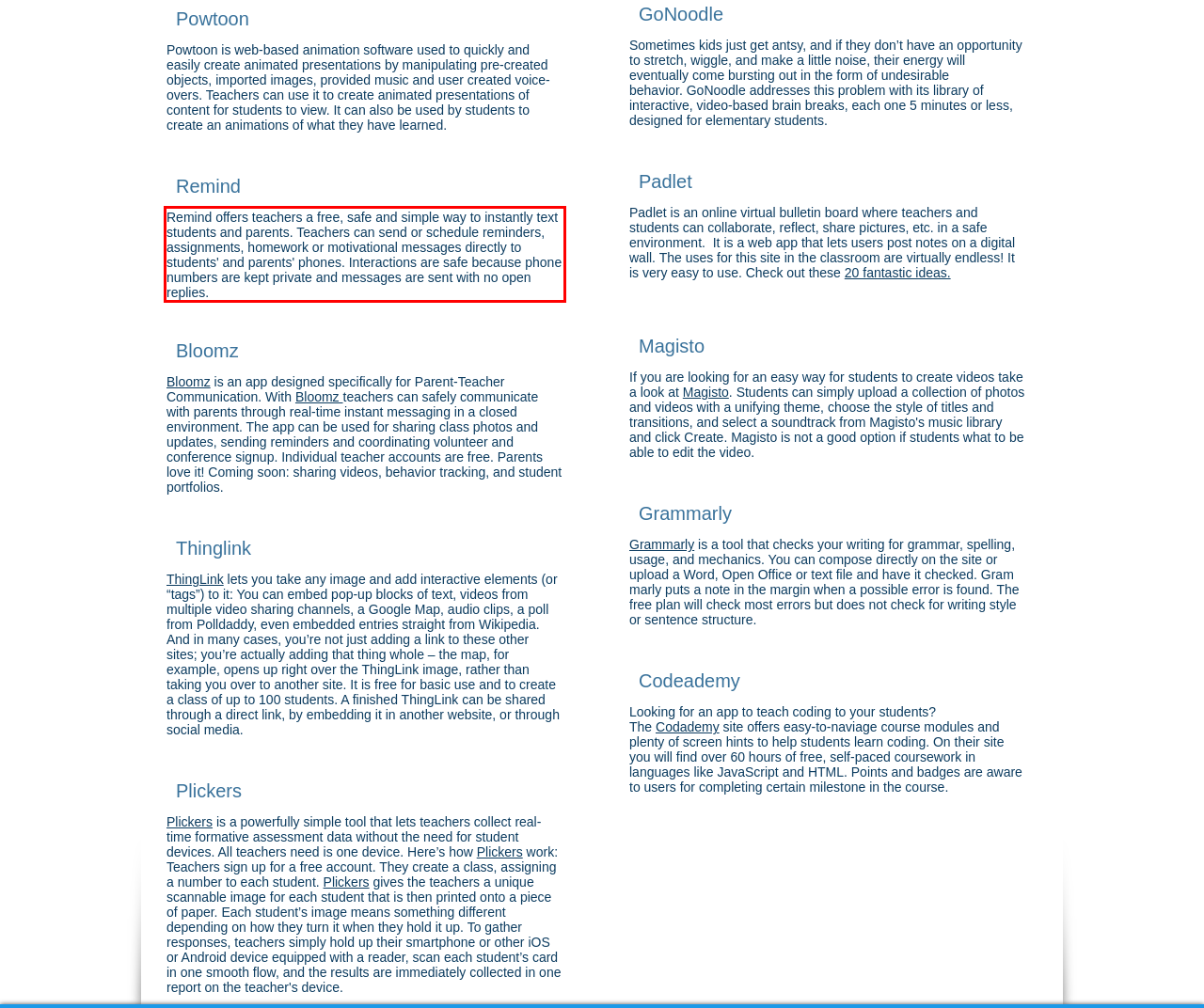Within the screenshot of the webpage, there is a red rectangle. Please recognize and generate the text content inside this red bounding box.

Remind offers teachers a free, safe and simple way to instantly text students and parents. Teachers can send or schedule reminders, assignments, homework or motivational messages directly to students' and parents' phones. Interactions are safe because phone numbers are kept private and messages are sent with no open replies.